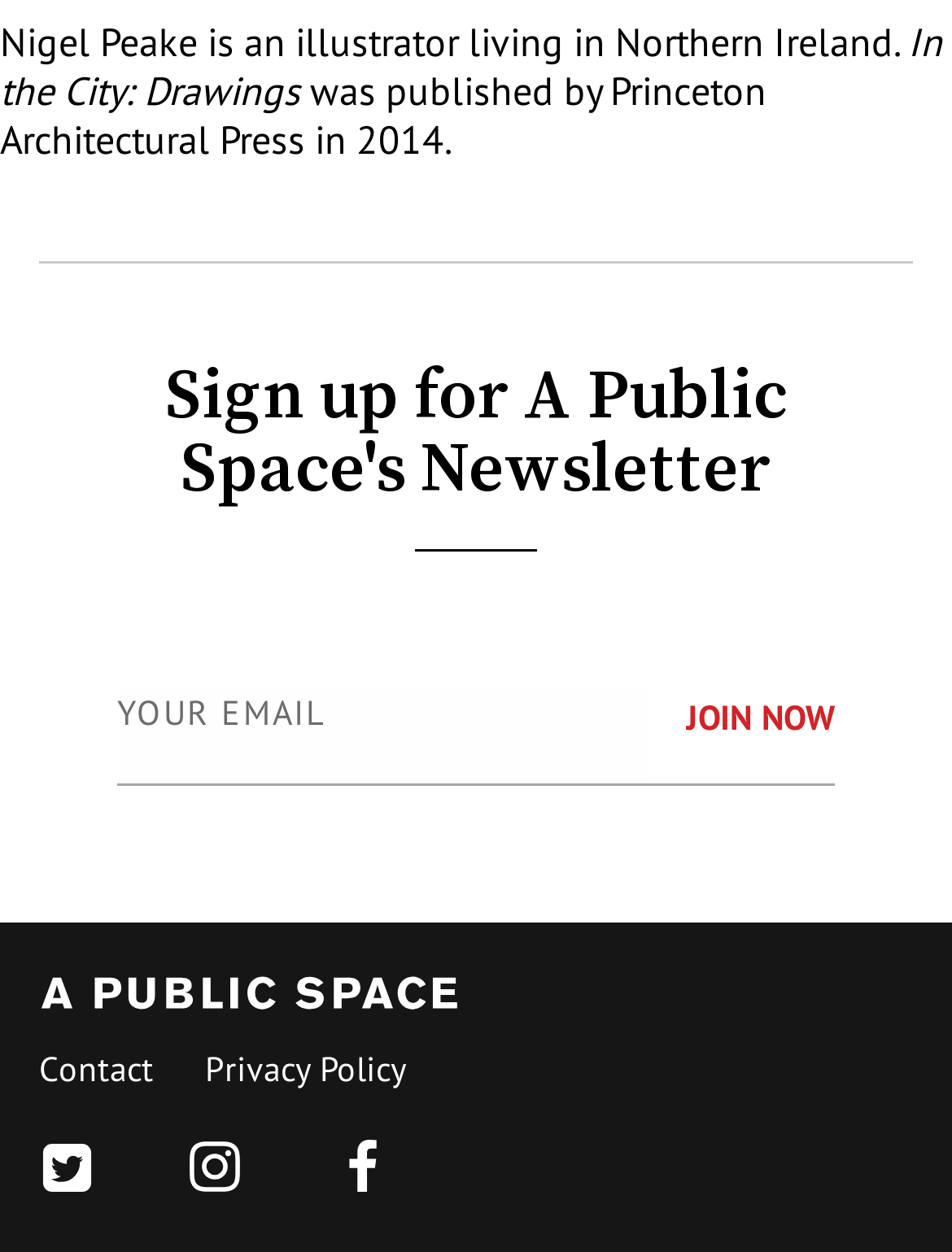Please determine the bounding box of the UI element that matches this description: parent_node: YOUR EMAIL name="EMAIL". The coordinates should be given as (top-left x, top-left y, bottom-right x, bottom-right y), with all values between 0 and 1.

[0.123, 0.55, 0.679, 0.626]